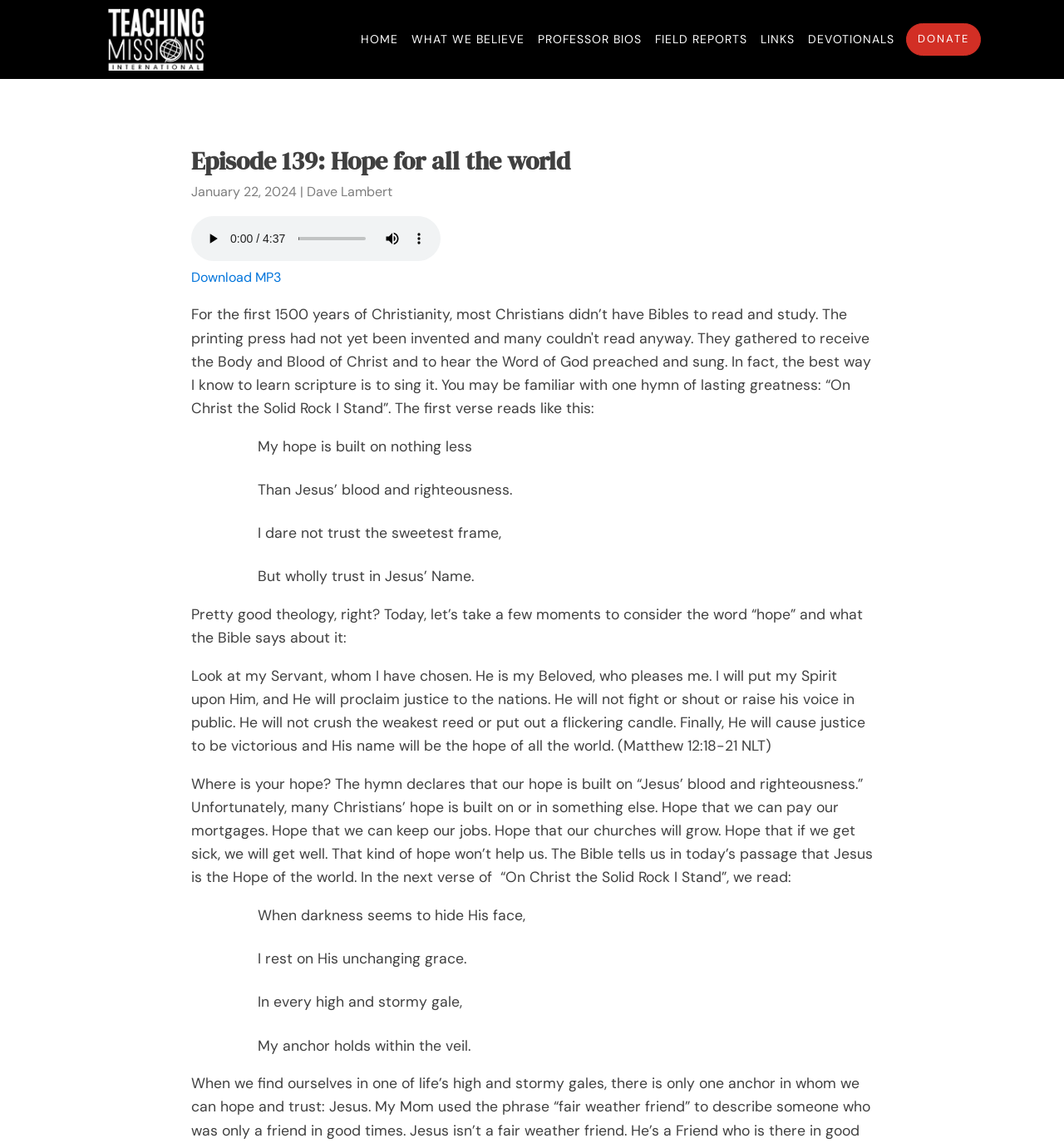Identify the bounding box coordinates for the element you need to click to achieve the following task: "Click the 'DONATE' link". Provide the bounding box coordinates as four float numbers between 0 and 1, in the form [left, top, right, bottom].

[0.852, 0.02, 0.922, 0.048]